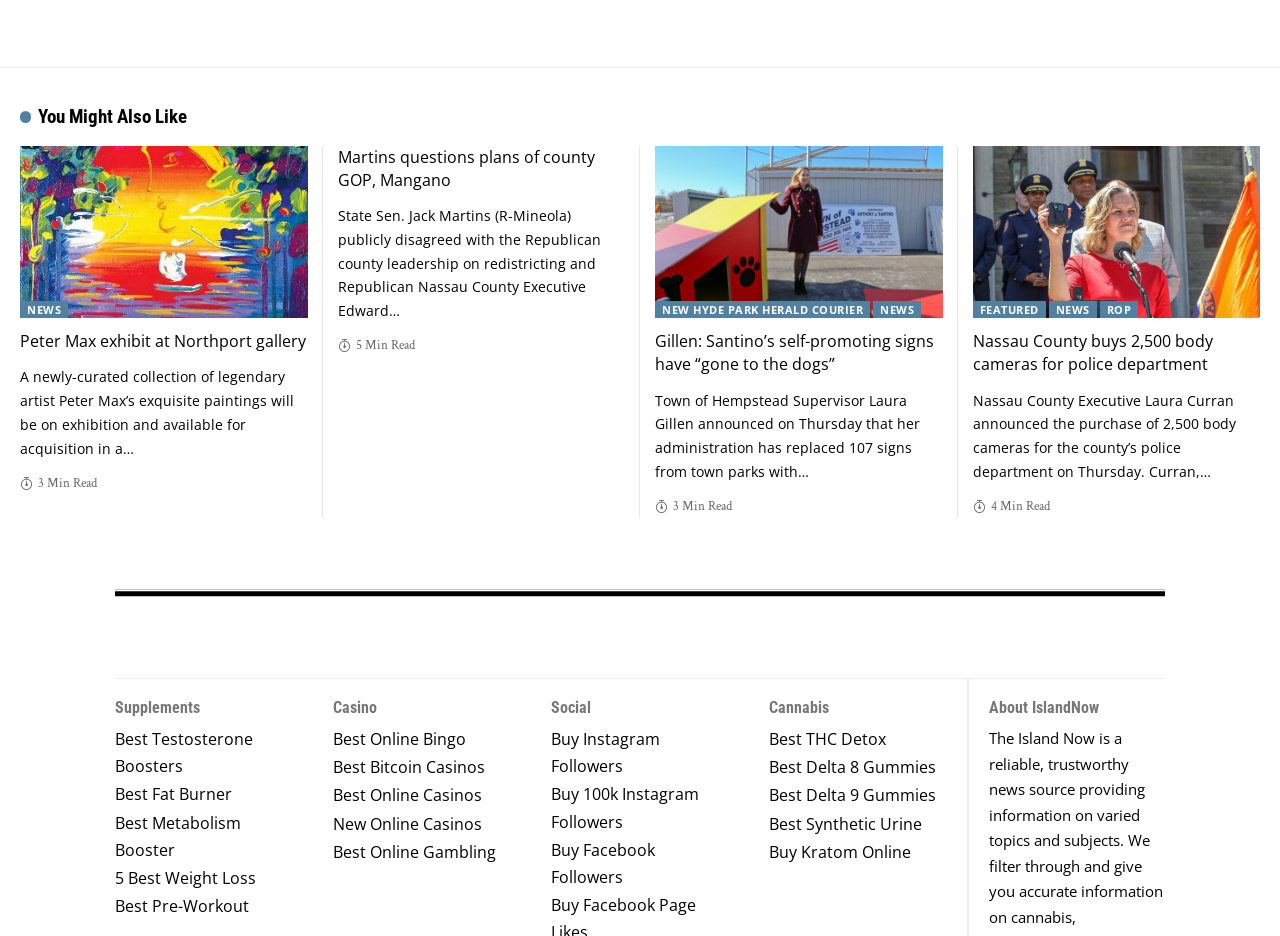Answer the question below in one word or phrase:
What is the title of the first news article?

Peter Max exhibit at Northport gallery